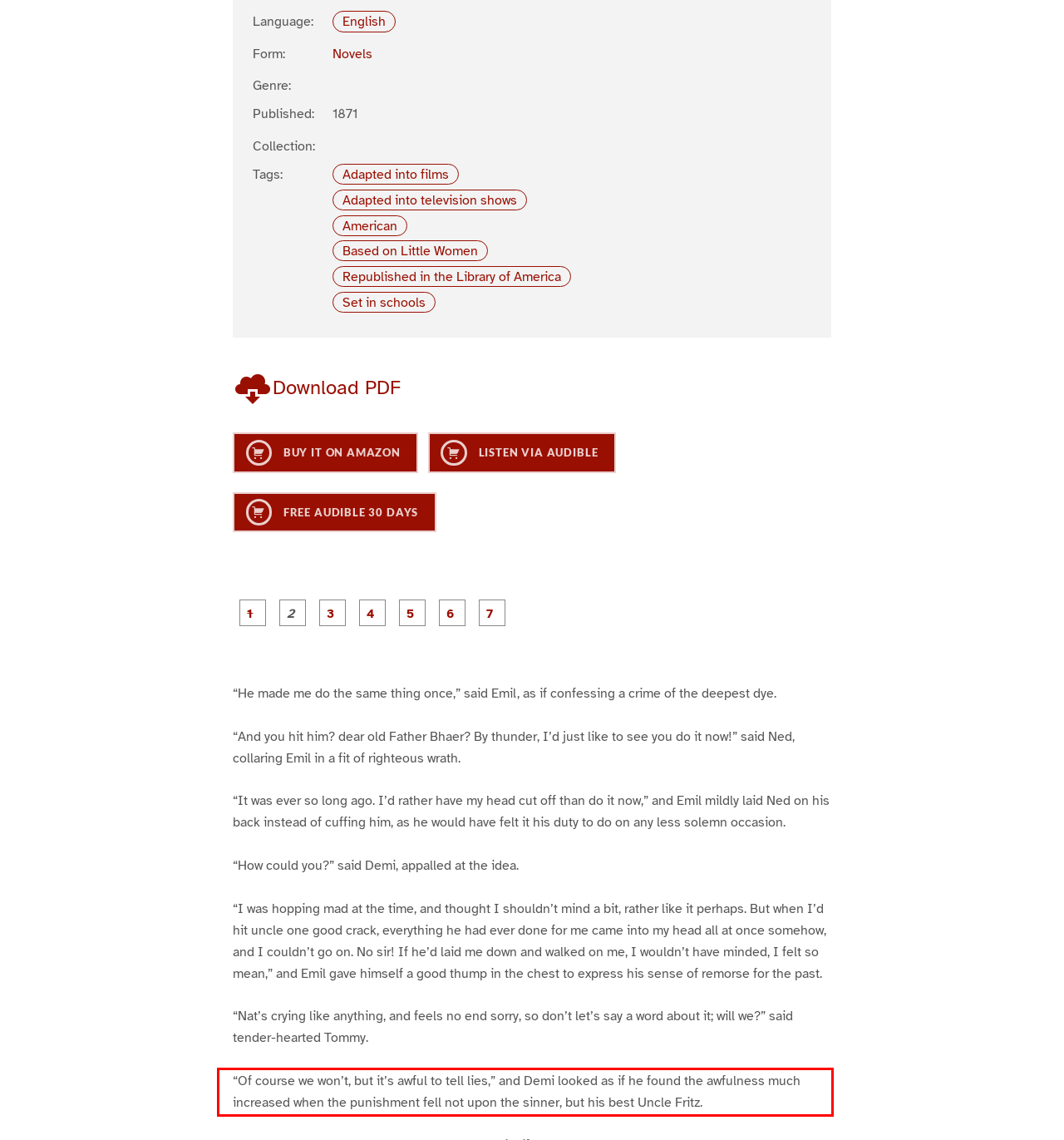You are presented with a screenshot containing a red rectangle. Extract the text found inside this red bounding box.

“Of course we won’t, but it’s awful to tell lies,” and Demi looked as if he found the awfulness much increased when the punishment fell not upon the sinner, but his best Uncle Fritz.